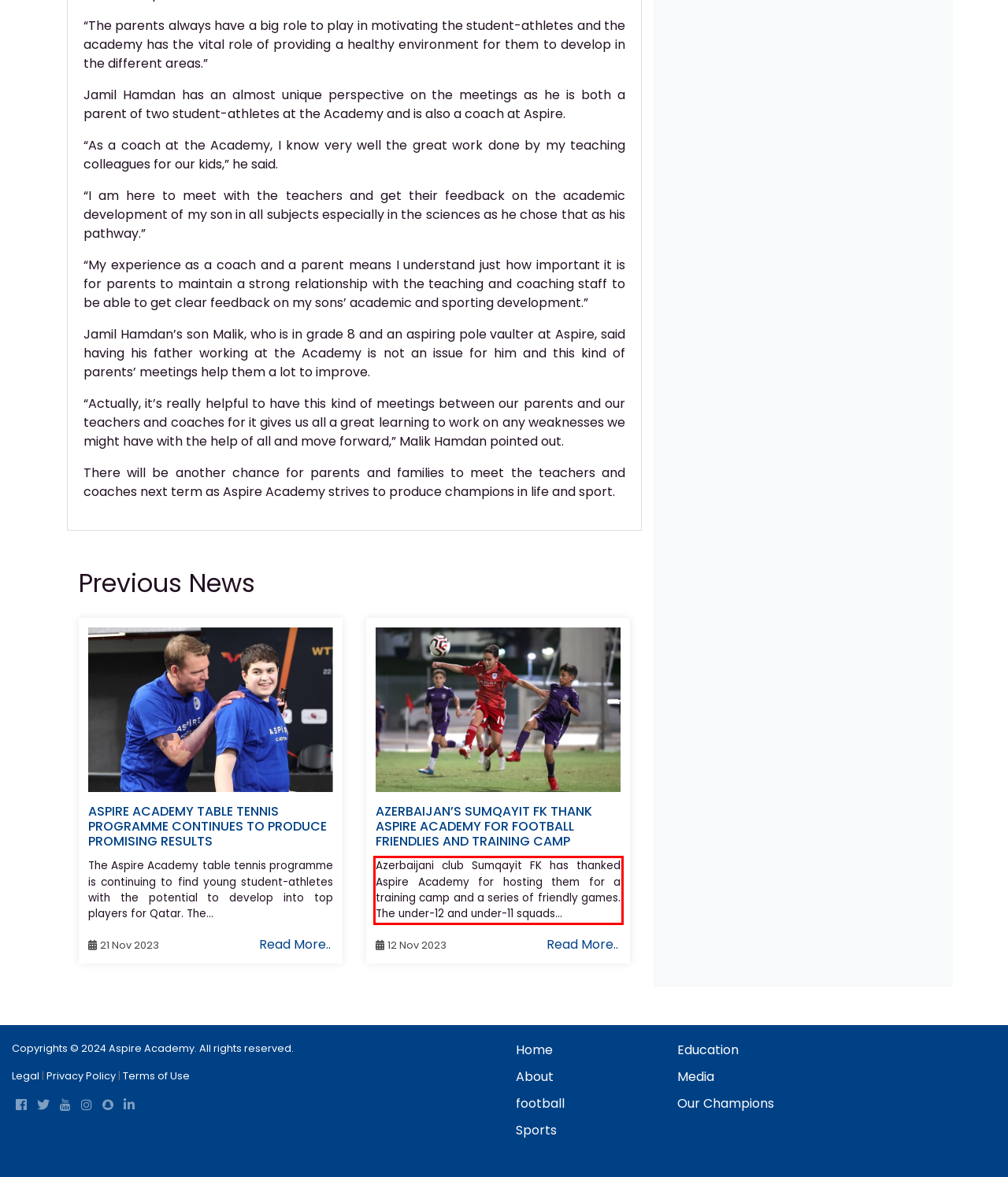There is a UI element on the webpage screenshot marked by a red bounding box. Extract and generate the text content from within this red box.

Azerbaijani club Sumqayit FK has thanked Aspire Academy for hosting them for a training camp and a series of friendly games. The under-12 and under-11 squads...